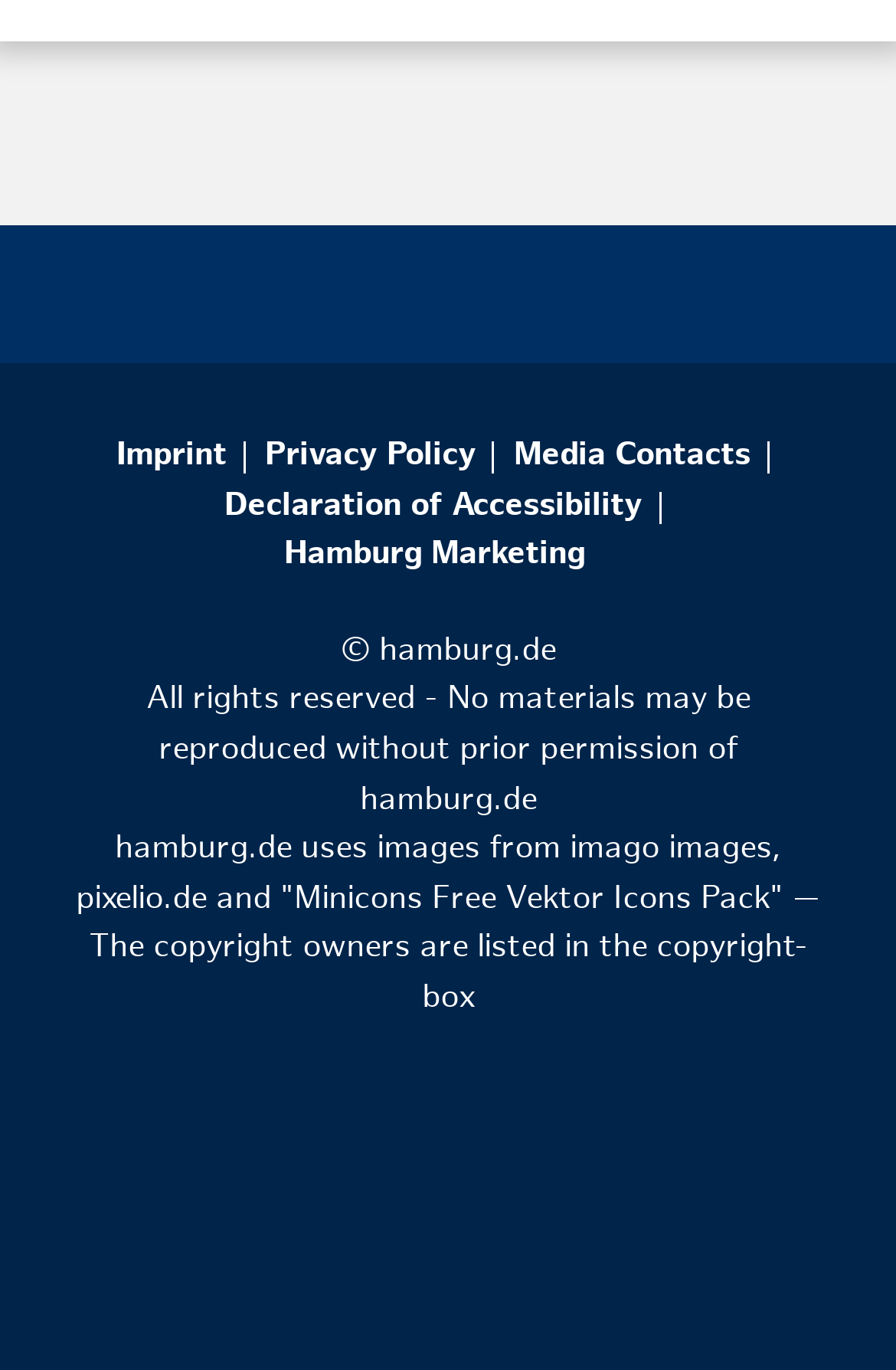Use a single word or phrase to answer the question:
What are the sources of images used on the website?

imago images, pixelio.de